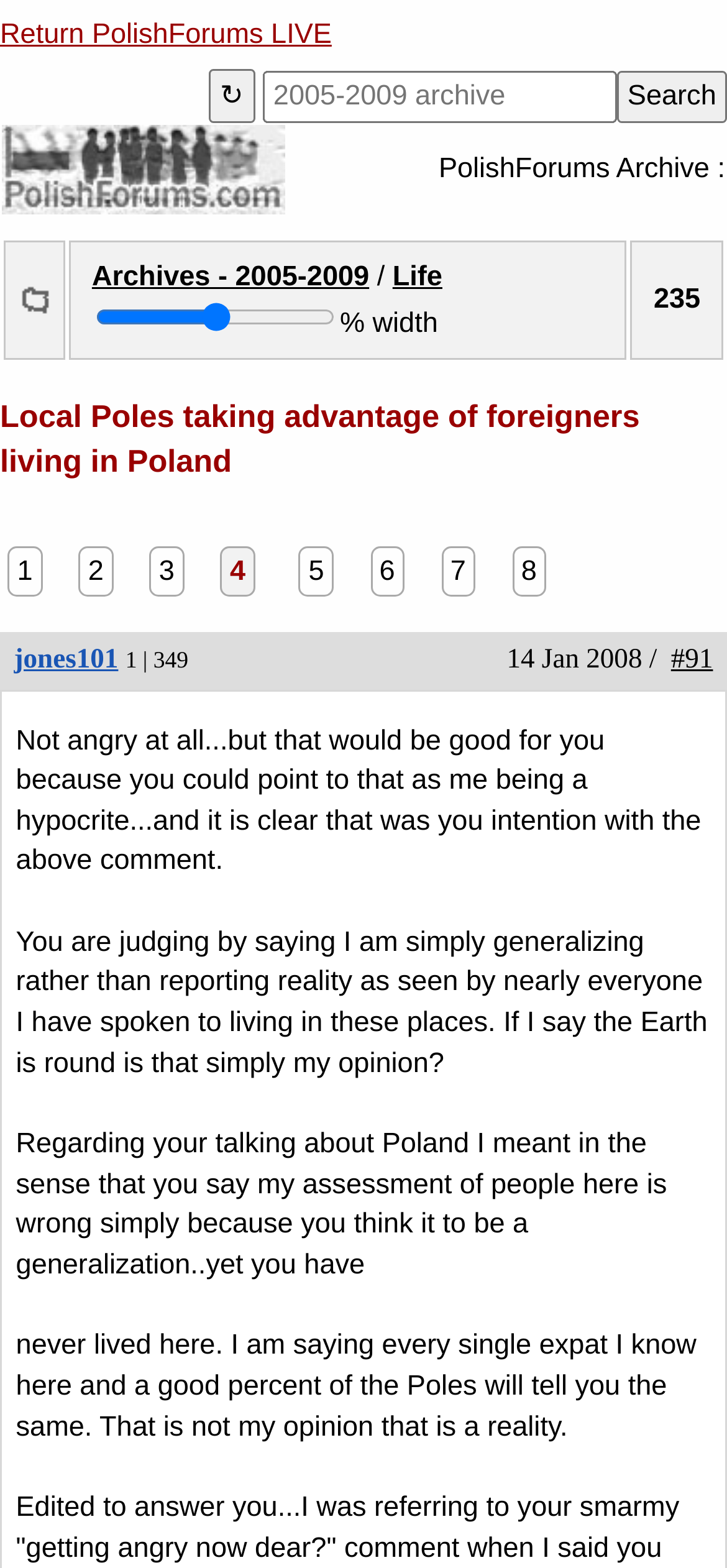What is the purpose of the slider?
Examine the image and give a concise answer in one word or a short phrase.

To adjust width